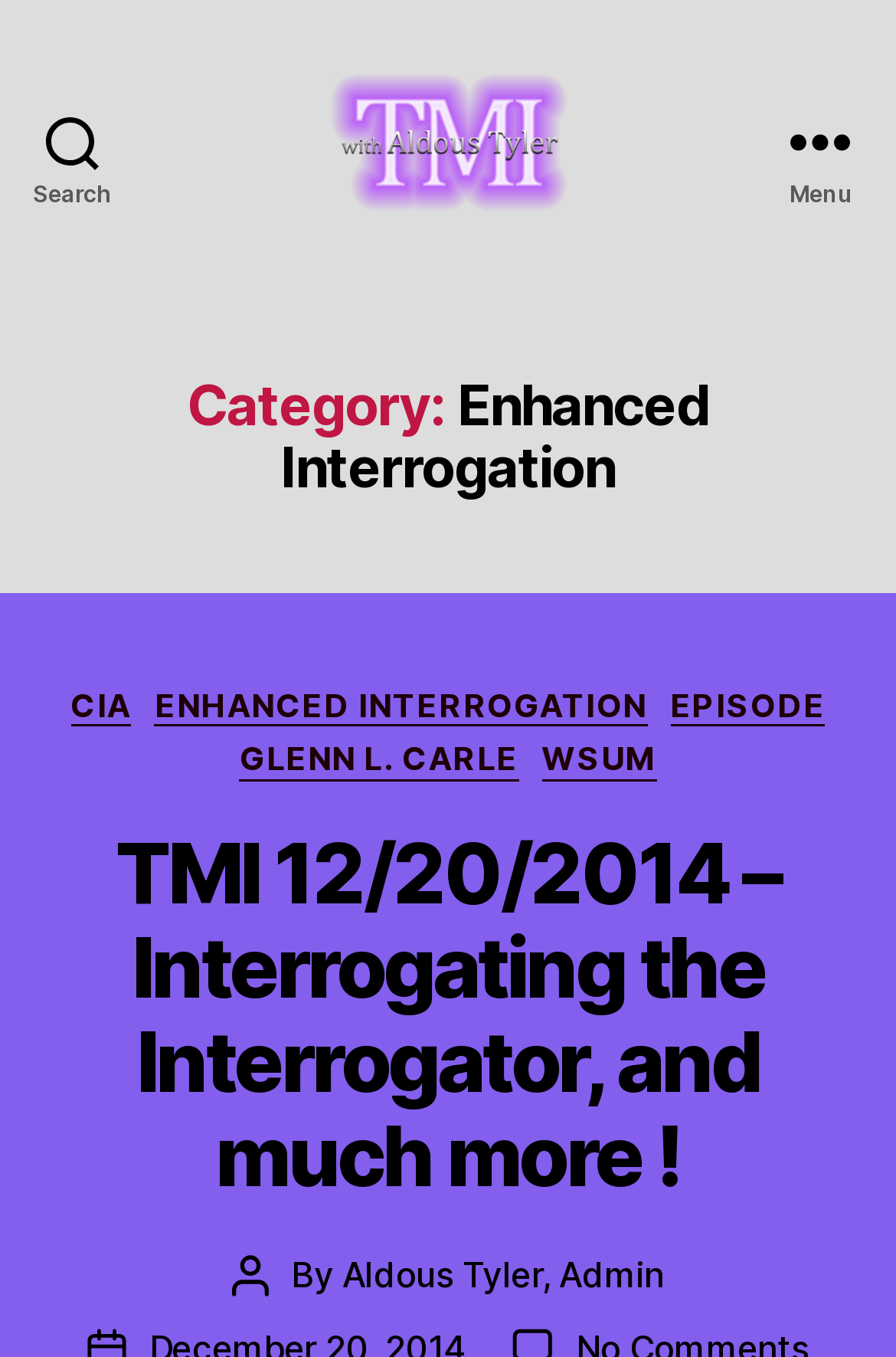Determine the main headline of the webpage and provide its text.

Category: Enhanced Interrogation